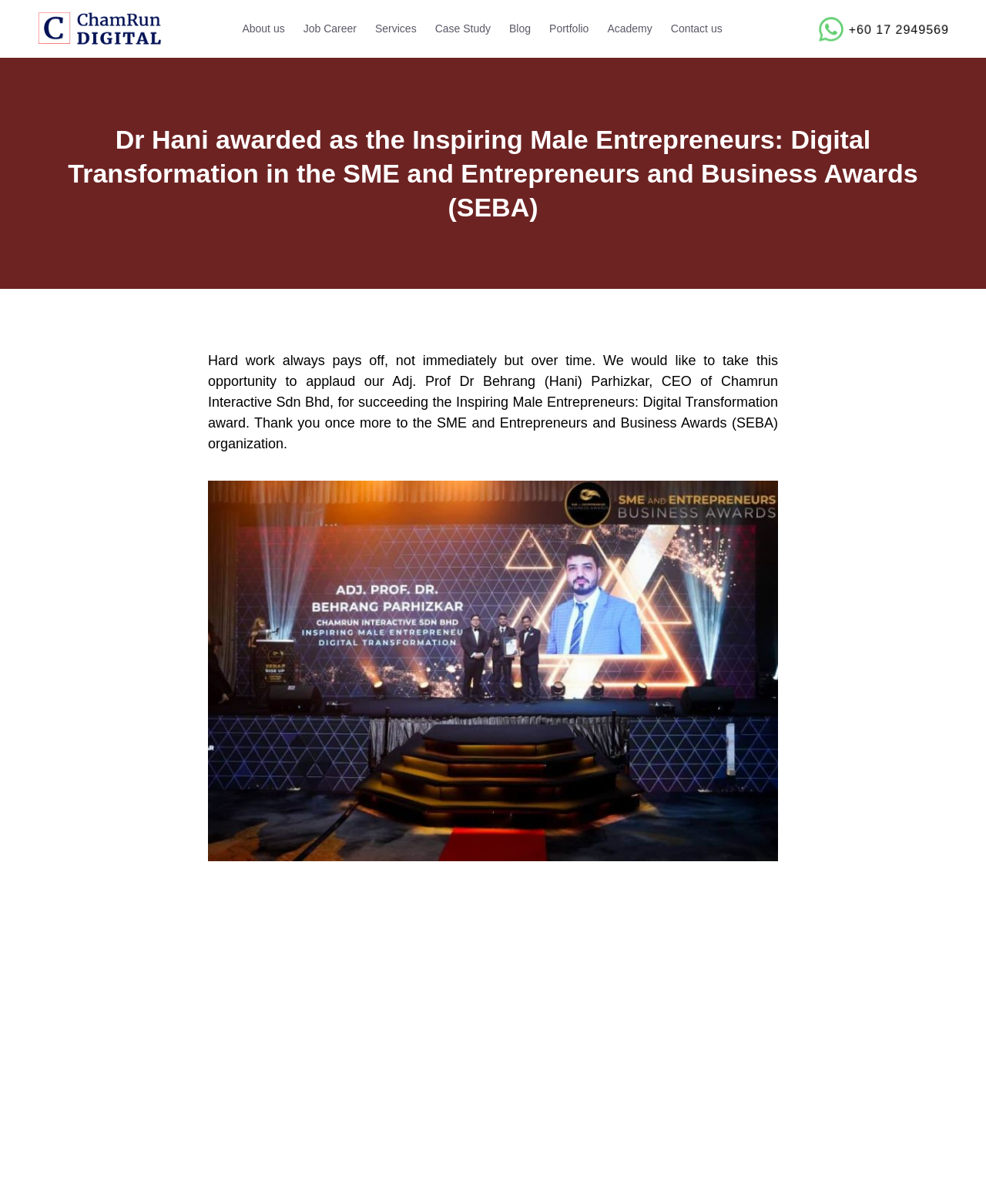Show the bounding box coordinates of the region that should be clicked to follow the instruction: "Click the ChamRun Digital Marketing Logo."

[0.031, 0.01, 0.172, 0.038]